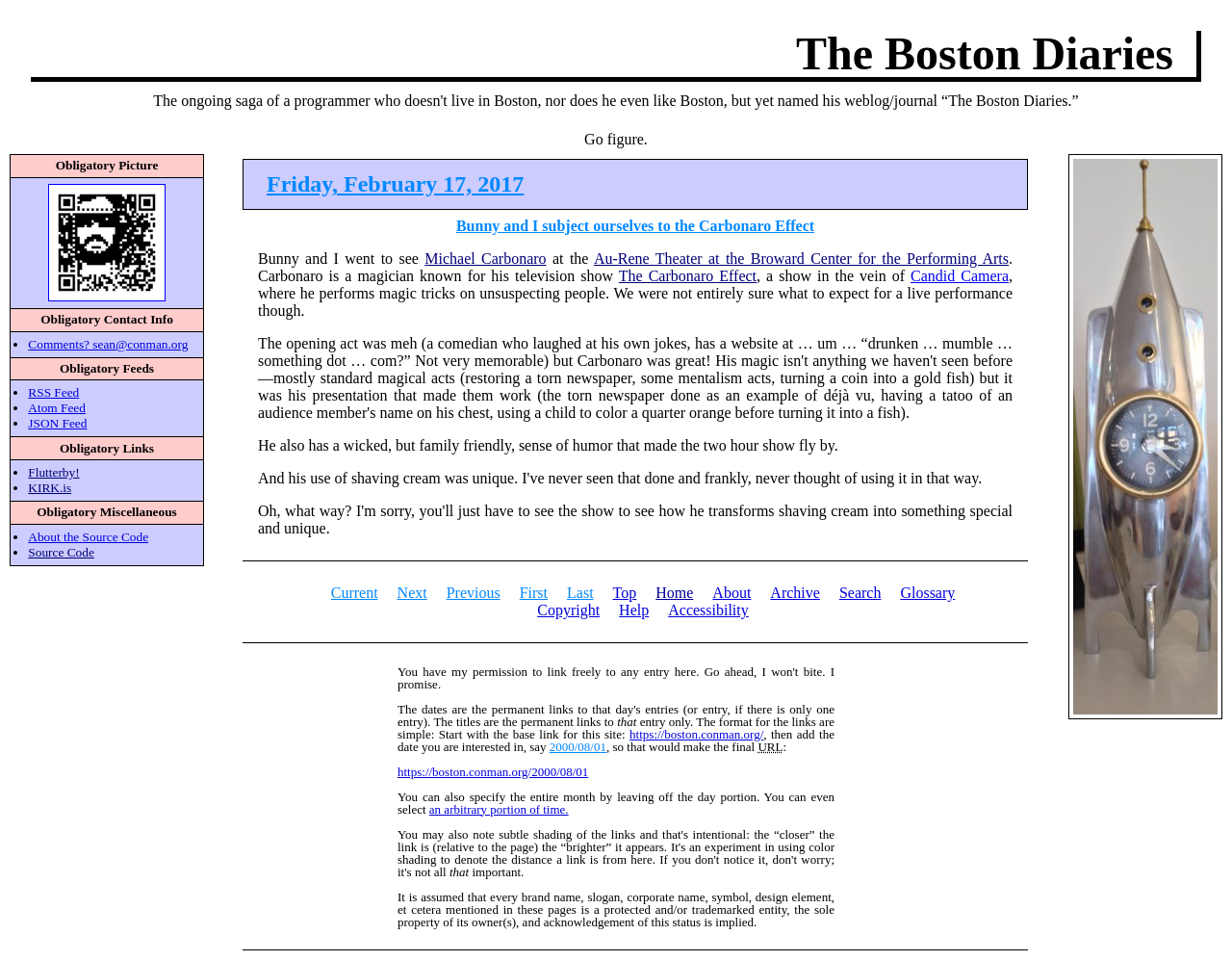Find the bounding box coordinates for the area you need to click to carry out the instruction: "Visit the website of Michael Carbonaro". The coordinates should be four float numbers between 0 and 1, indicated as [left, top, right, bottom].

[0.345, 0.261, 0.443, 0.278]